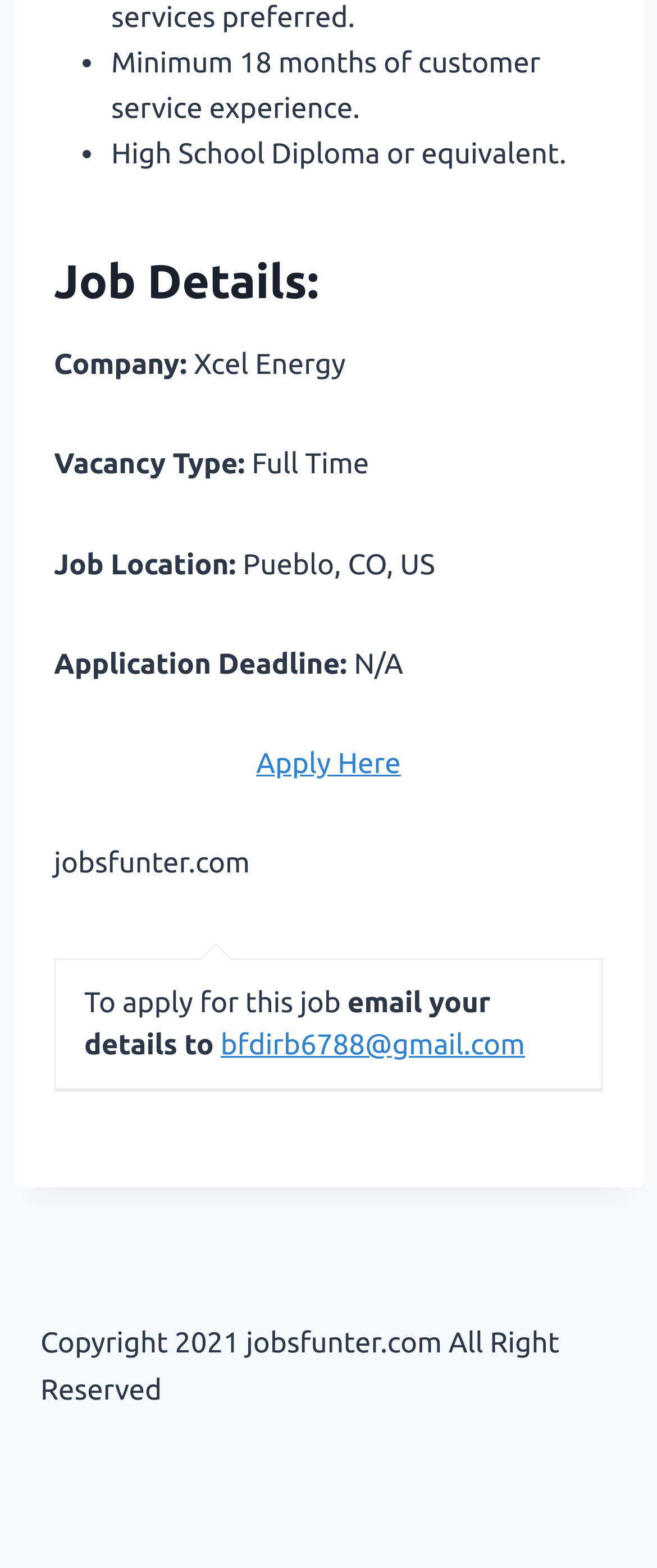Give a concise answer using only one word or phrase for this question:
What is the location of the job?

Pueblo, CO, US